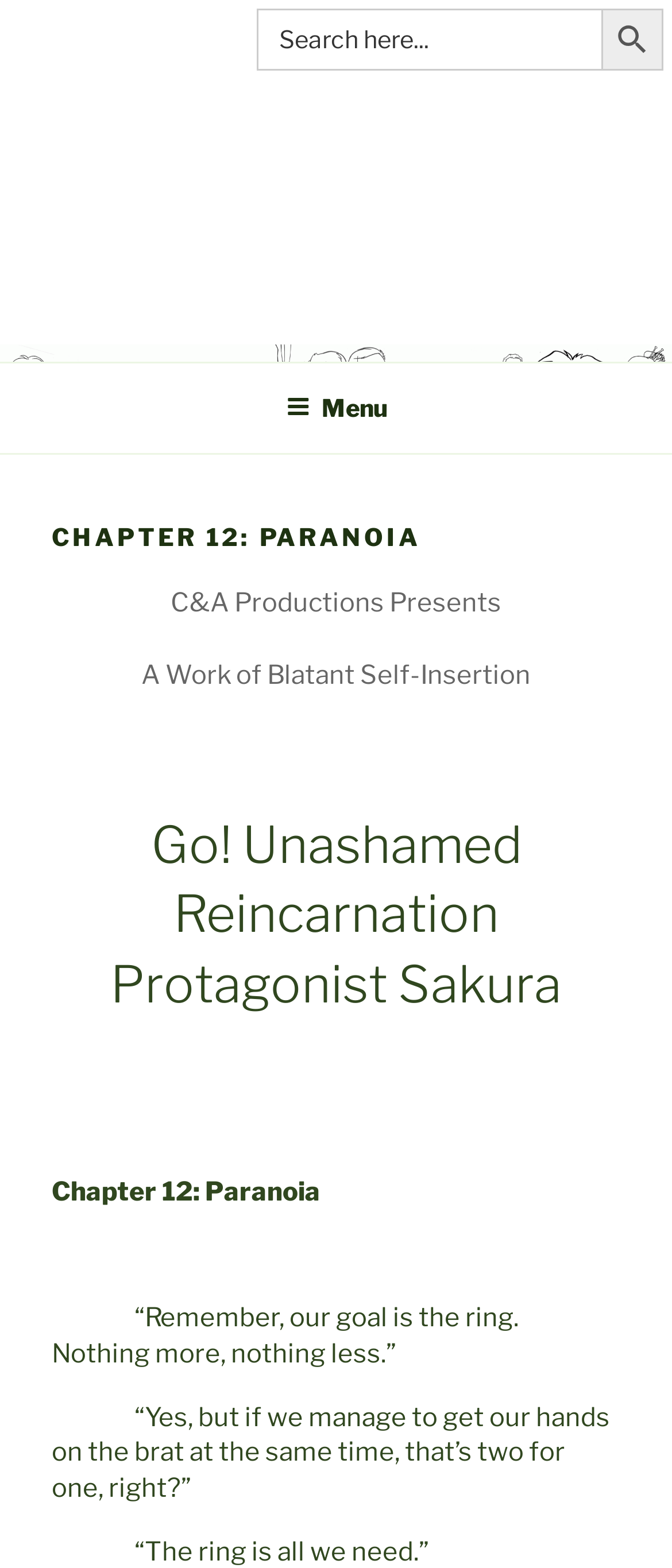What is the name of the production company?
Using the information presented in the image, please offer a detailed response to the question.

The name of the production company can be found in the top menu section of the webpage, where it is written as 'C&A PRODUCTIONS'.